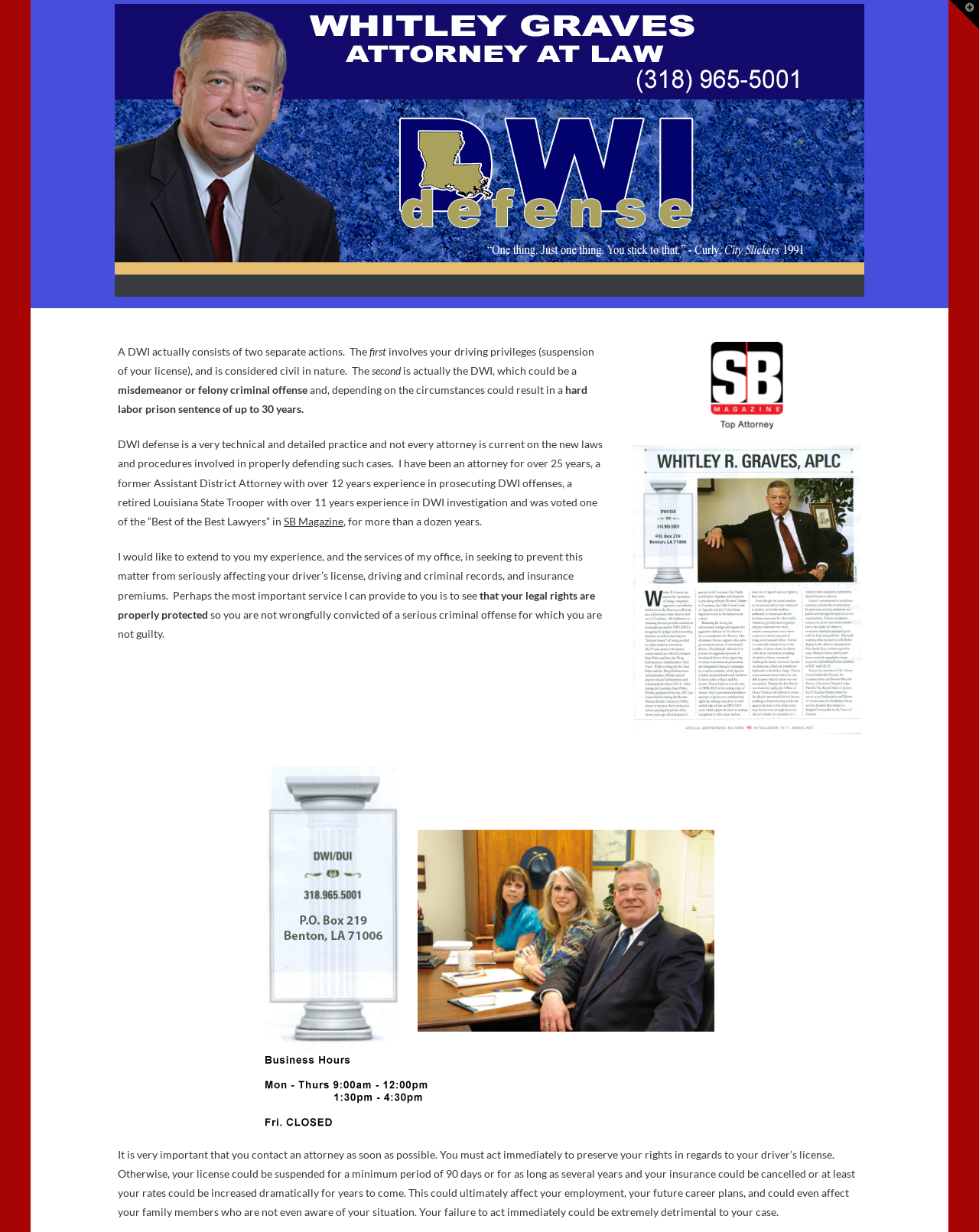What is the profession of the author? Examine the screenshot and reply using just one word or a brief phrase.

Attorney